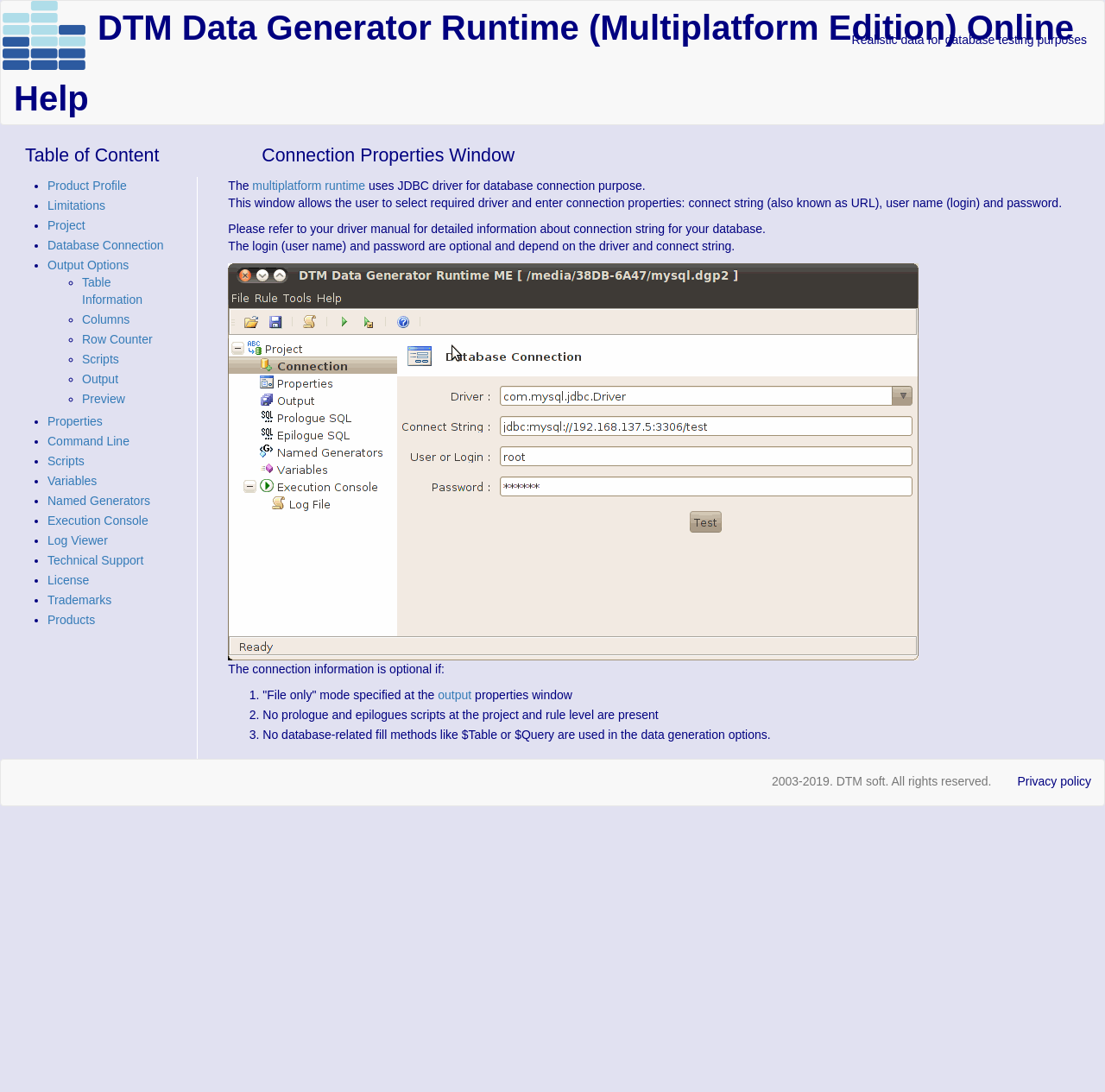Please find the bounding box coordinates of the clickable region needed to complete the following instruction: "Click Home". The bounding box coordinates must consist of four float numbers between 0 and 1, i.e., [left, top, right, bottom].

[0.012, 0.026, 0.077, 0.039]